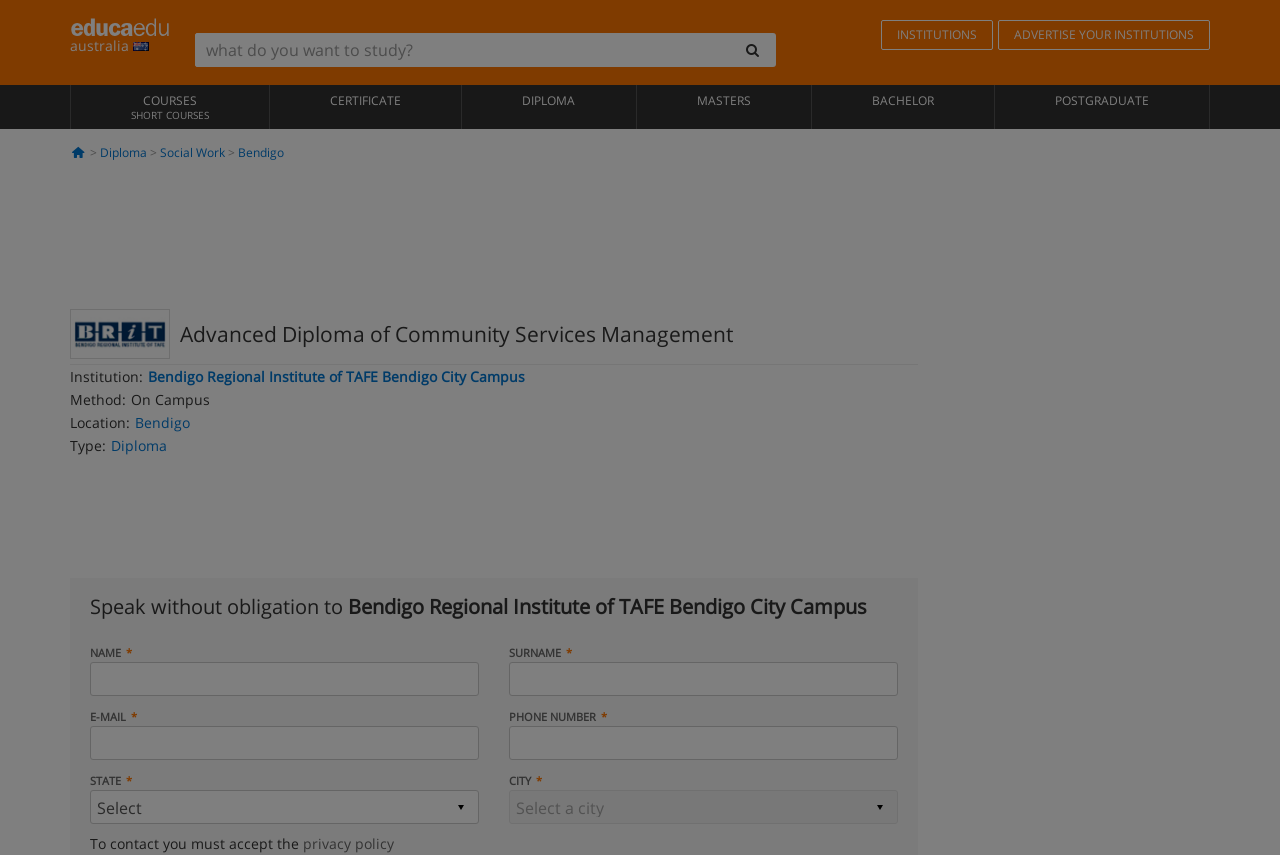Predict the bounding box of the UI element based on this description: "Social Work".

[0.125, 0.168, 0.176, 0.188]